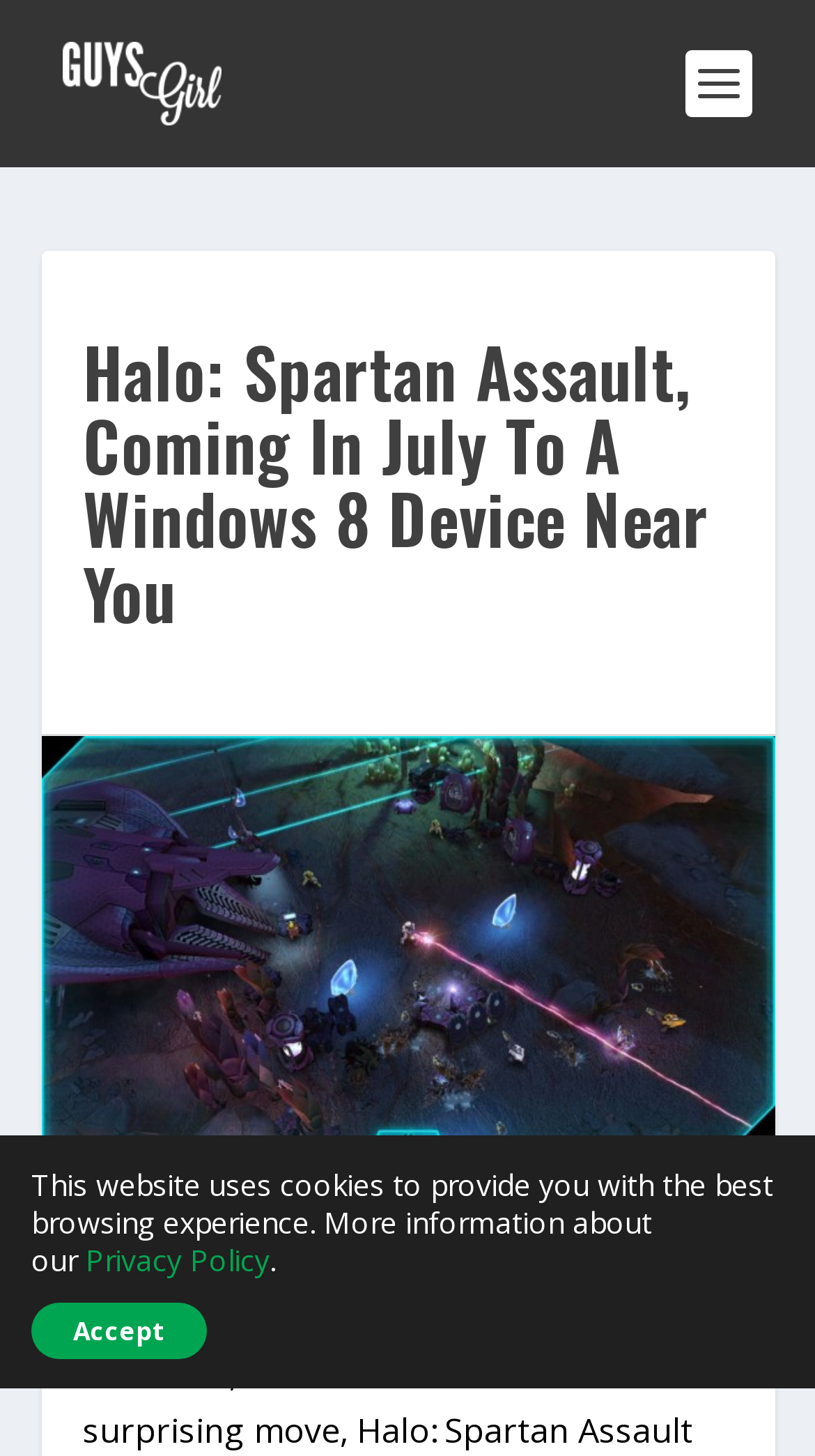Can you give a comprehensive explanation to the question given the content of the image?
What is the release month of the game?

The release month can be found in the heading element 'Halo: Spartan Assault, Coming In July To A Windows 8 Device Near You', which explicitly mentions 'Coming In July'.